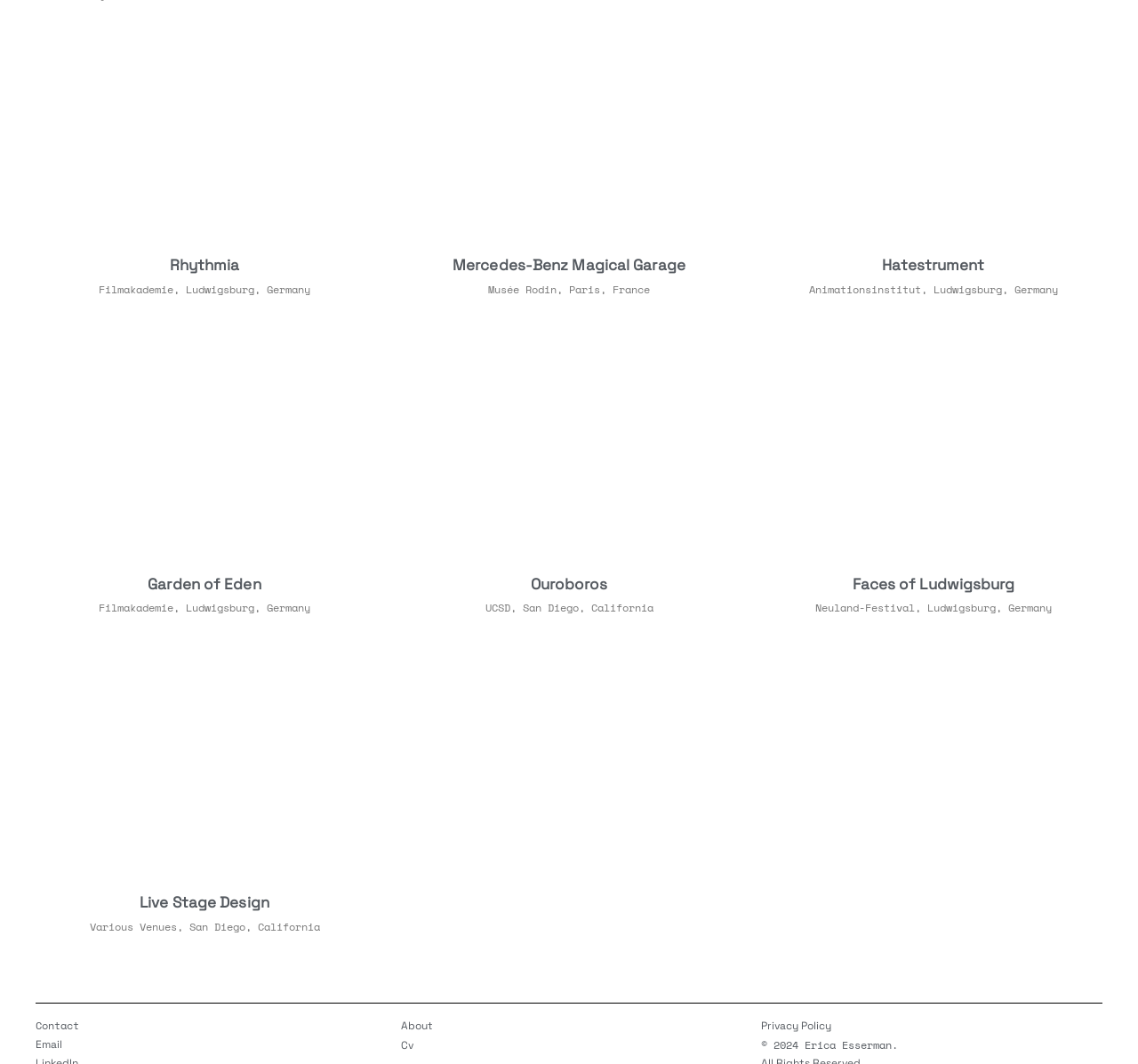Pinpoint the bounding box coordinates of the clickable element needed to complete the instruction: "visit Rhythmia". The coordinates should be provided as four float numbers between 0 and 1: [left, top, right, bottom].

[0.149, 0.031, 0.21, 0.045]